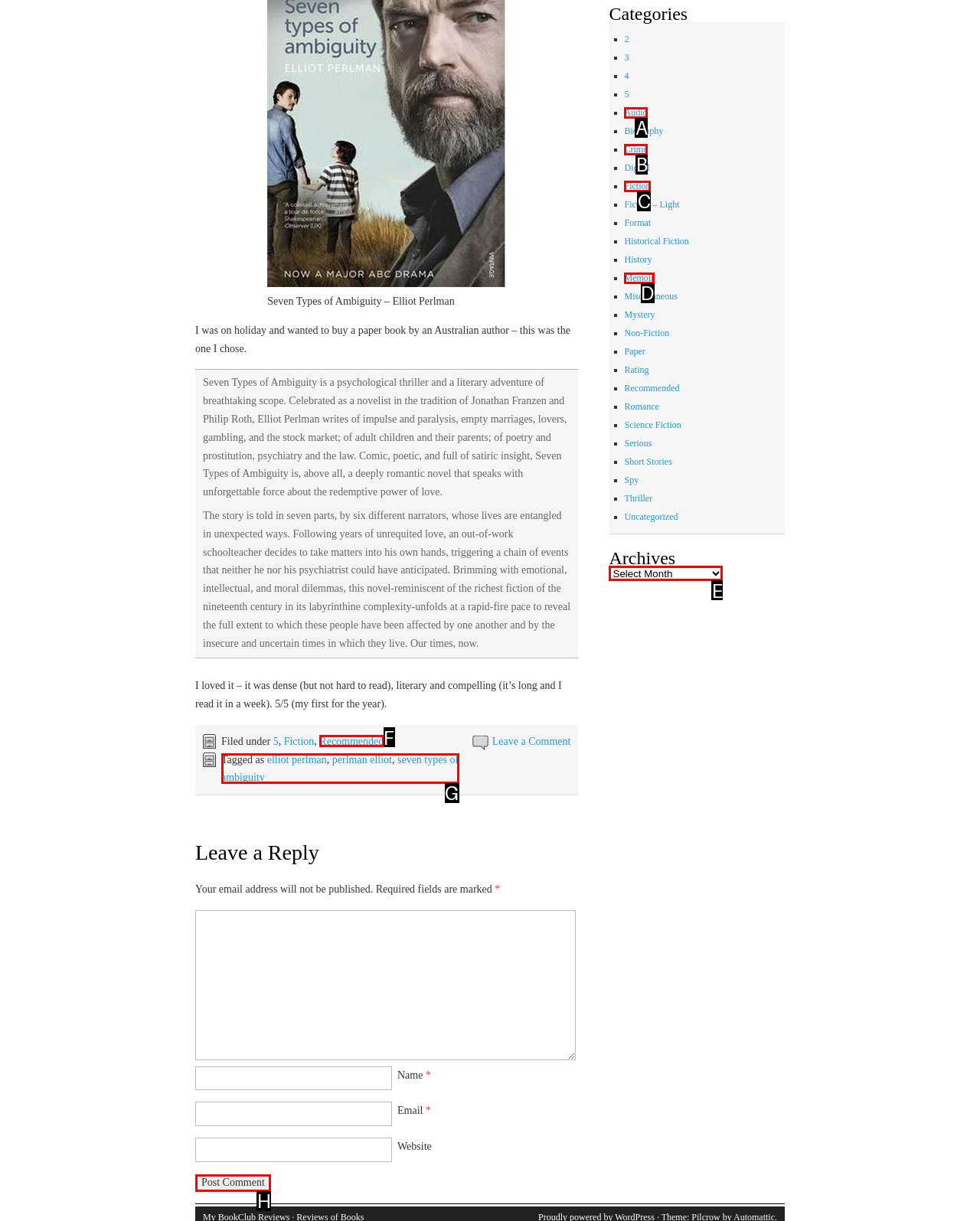Using the description: About
Identify the letter of the corresponding UI element from the choices available.

None